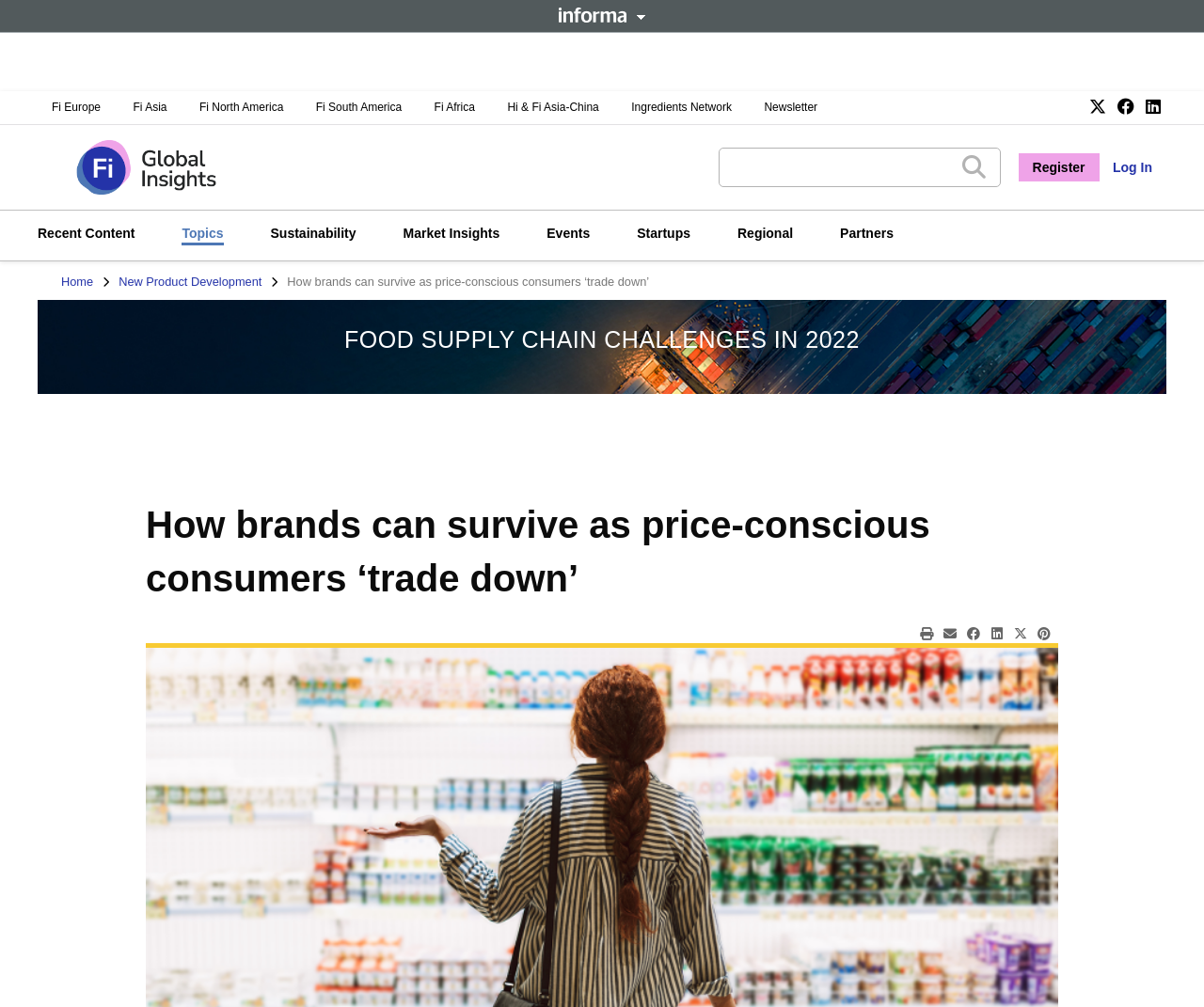Determine the main headline of the webpage and provide its text.

How brands can survive as price-conscious consumers ‘trade down’